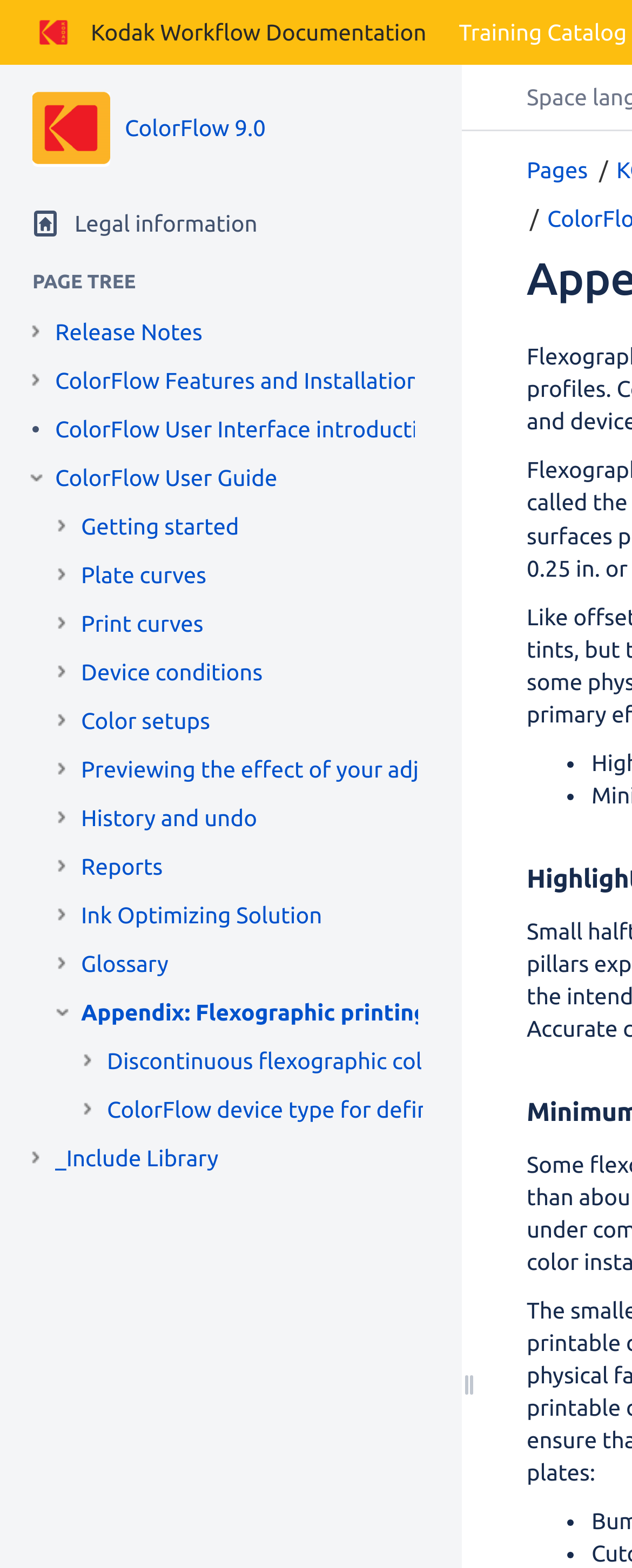Please identify the bounding box coordinates of the region to click in order to complete the given instruction: "Read the ColorFlow User Guide". The coordinates should be four float numbers between 0 and 1, i.e., [left, top, right, bottom].

[0.087, 0.294, 0.439, 0.315]